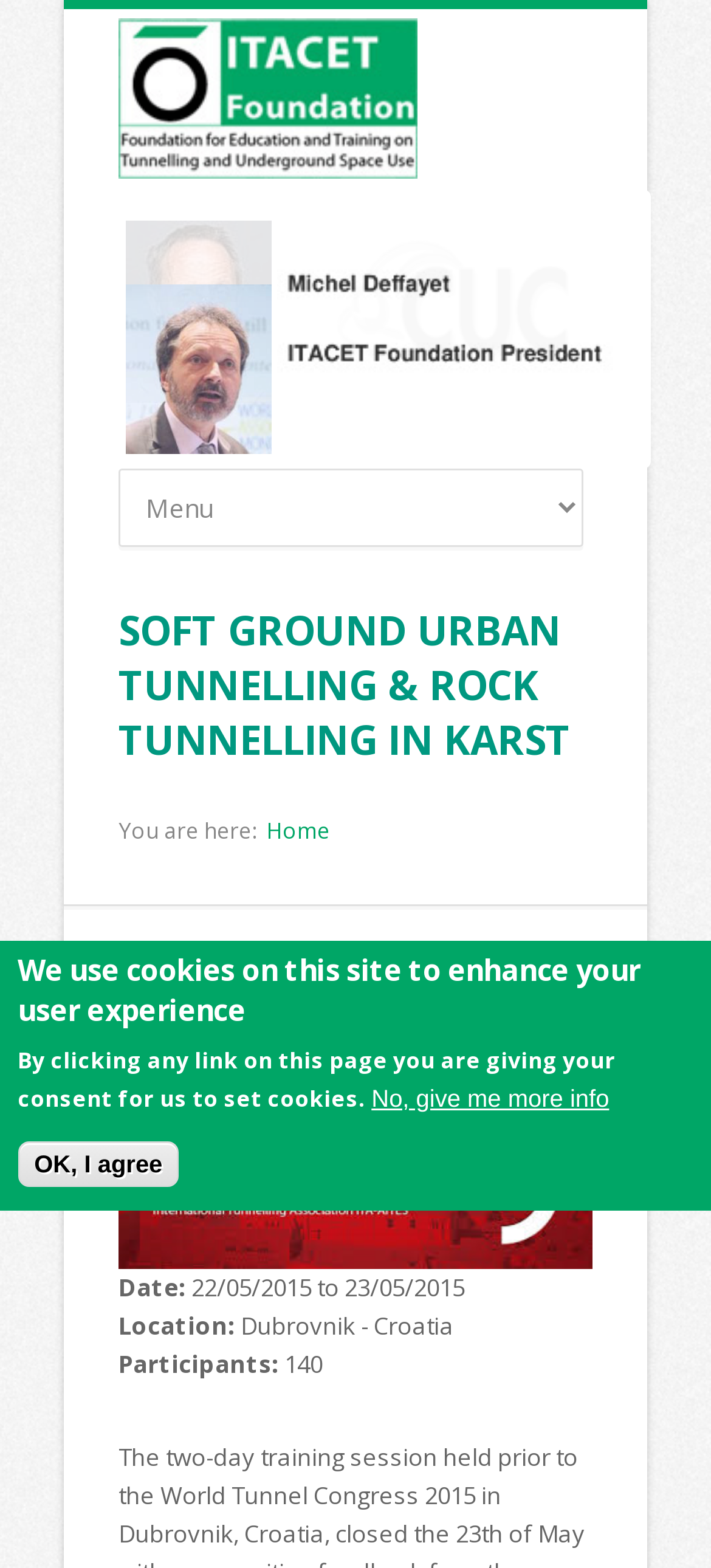Find the bounding box of the web element that fits this description: "No, give me more info".

[0.522, 0.691, 0.857, 0.709]